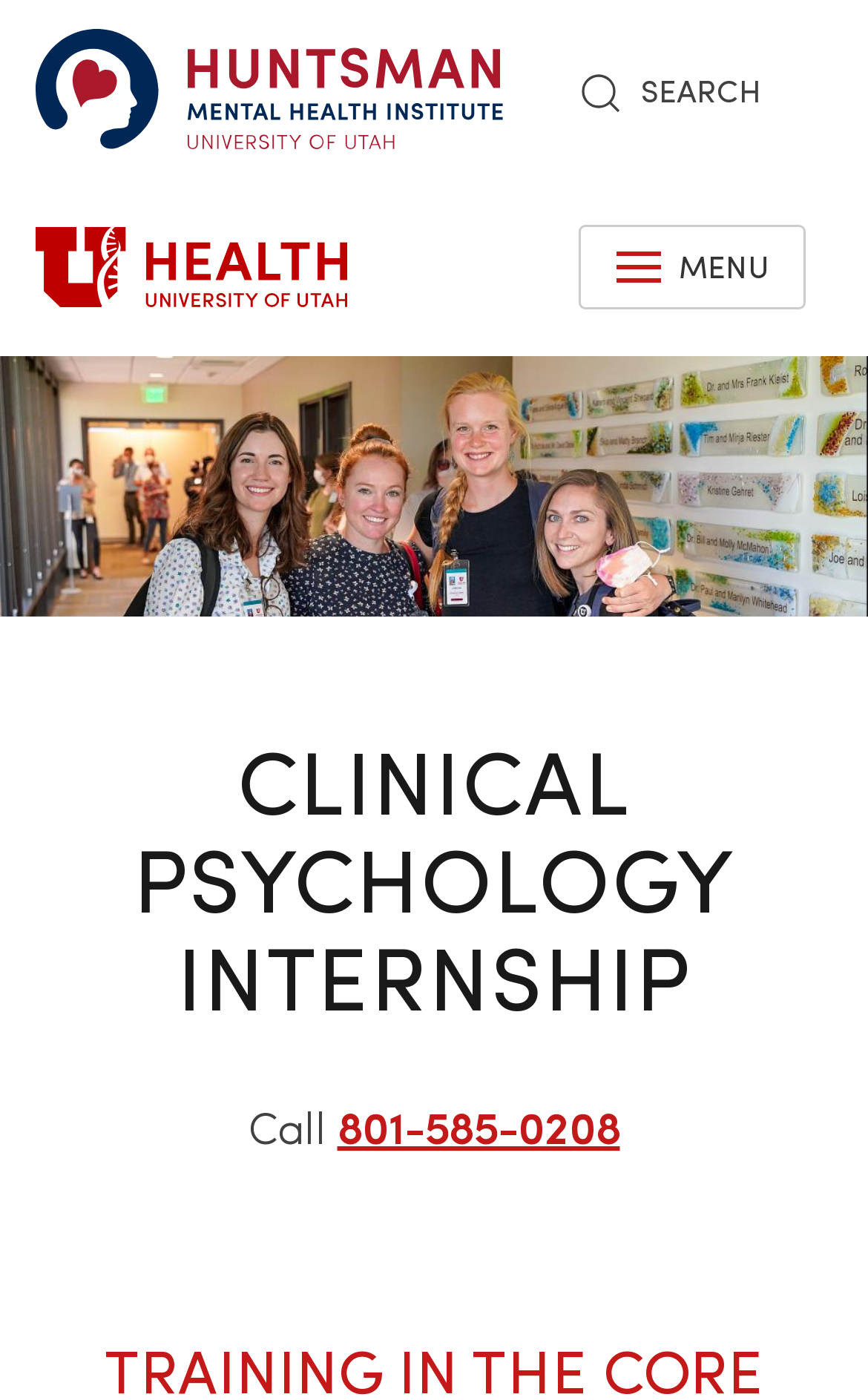What is the logo on the top left corner?
Answer with a single word or short phrase according to what you see in the image.

Huntsman Mental Health Institute